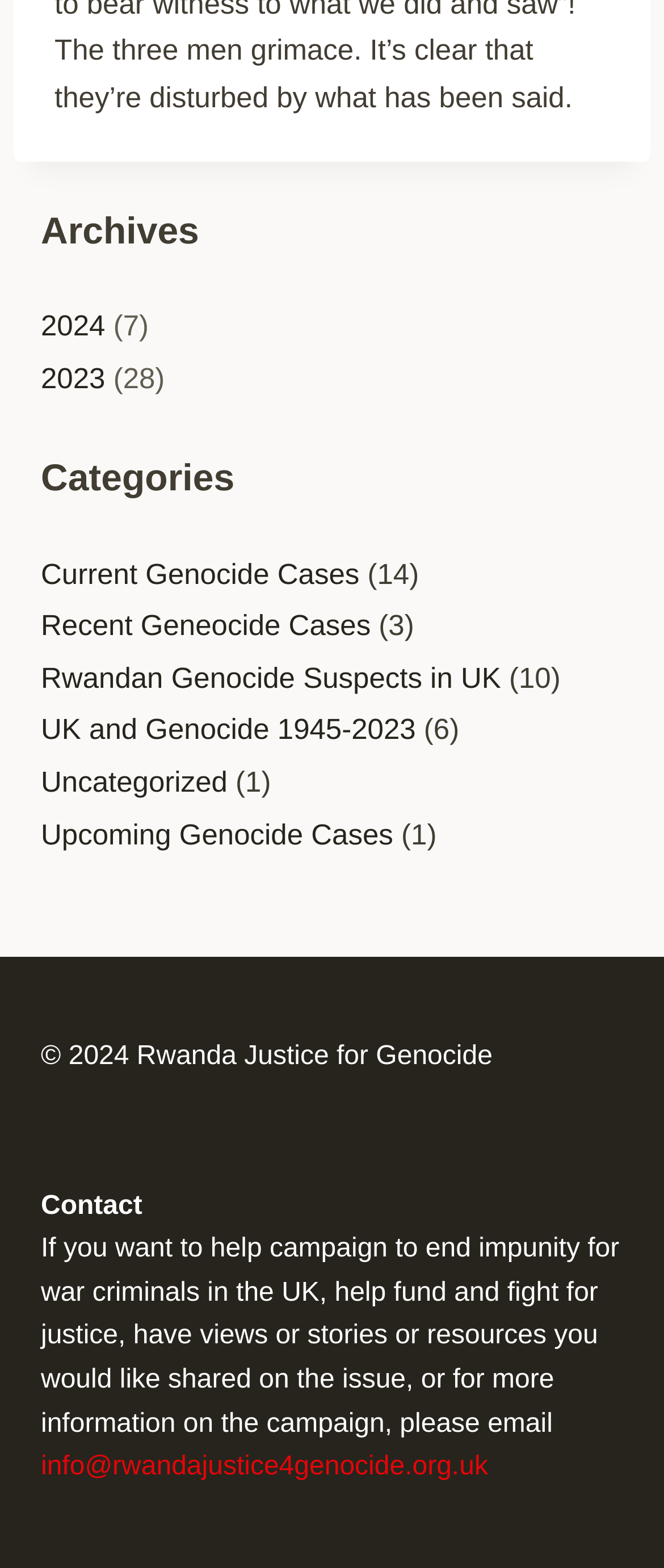Identify the bounding box coordinates of the section that should be clicked to achieve the task described: "Email for more information".

[0.062, 0.926, 0.735, 0.945]